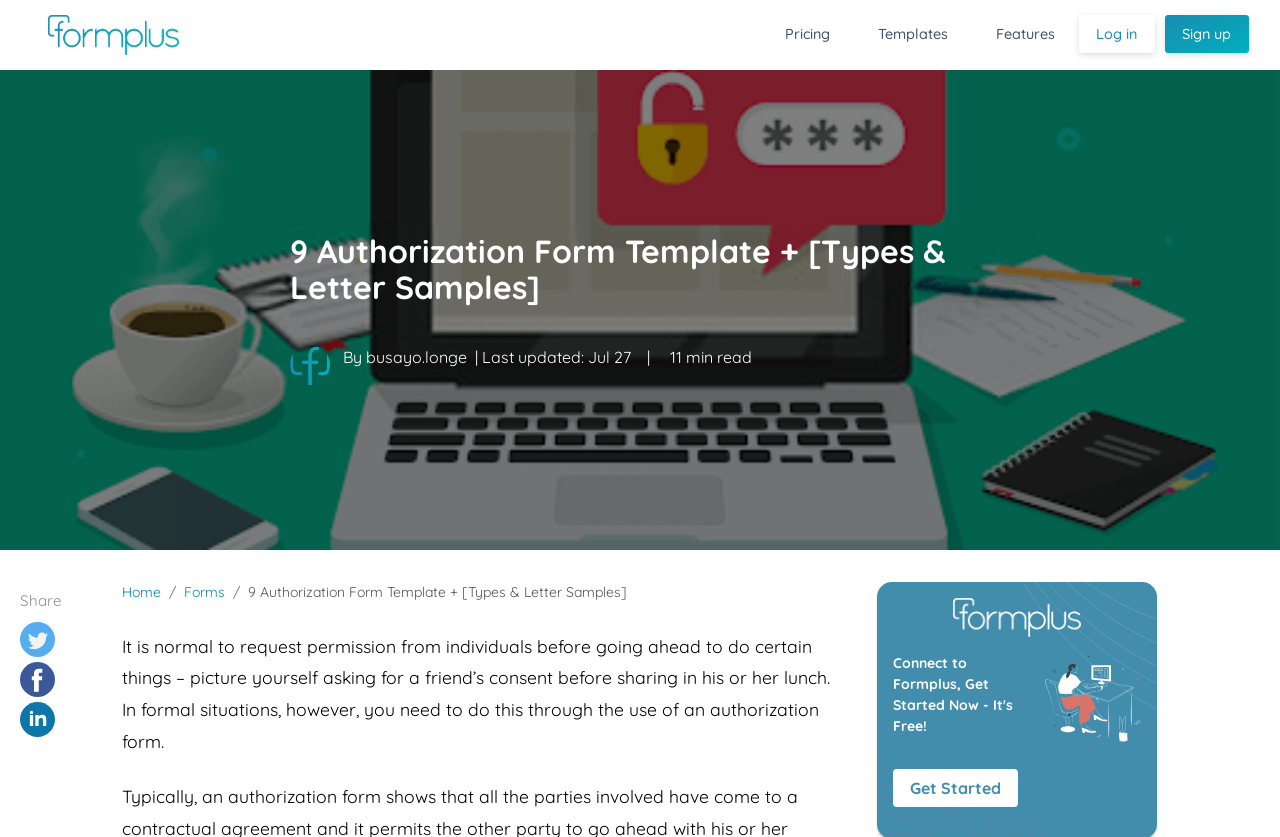Pinpoint the bounding box coordinates of the area that should be clicked to complete the following instruction: "Go to the Pricing page". The coordinates must be given as four float numbers between 0 and 1, i.e., [left, top, right, bottom].

[0.594, 0.01, 0.667, 0.074]